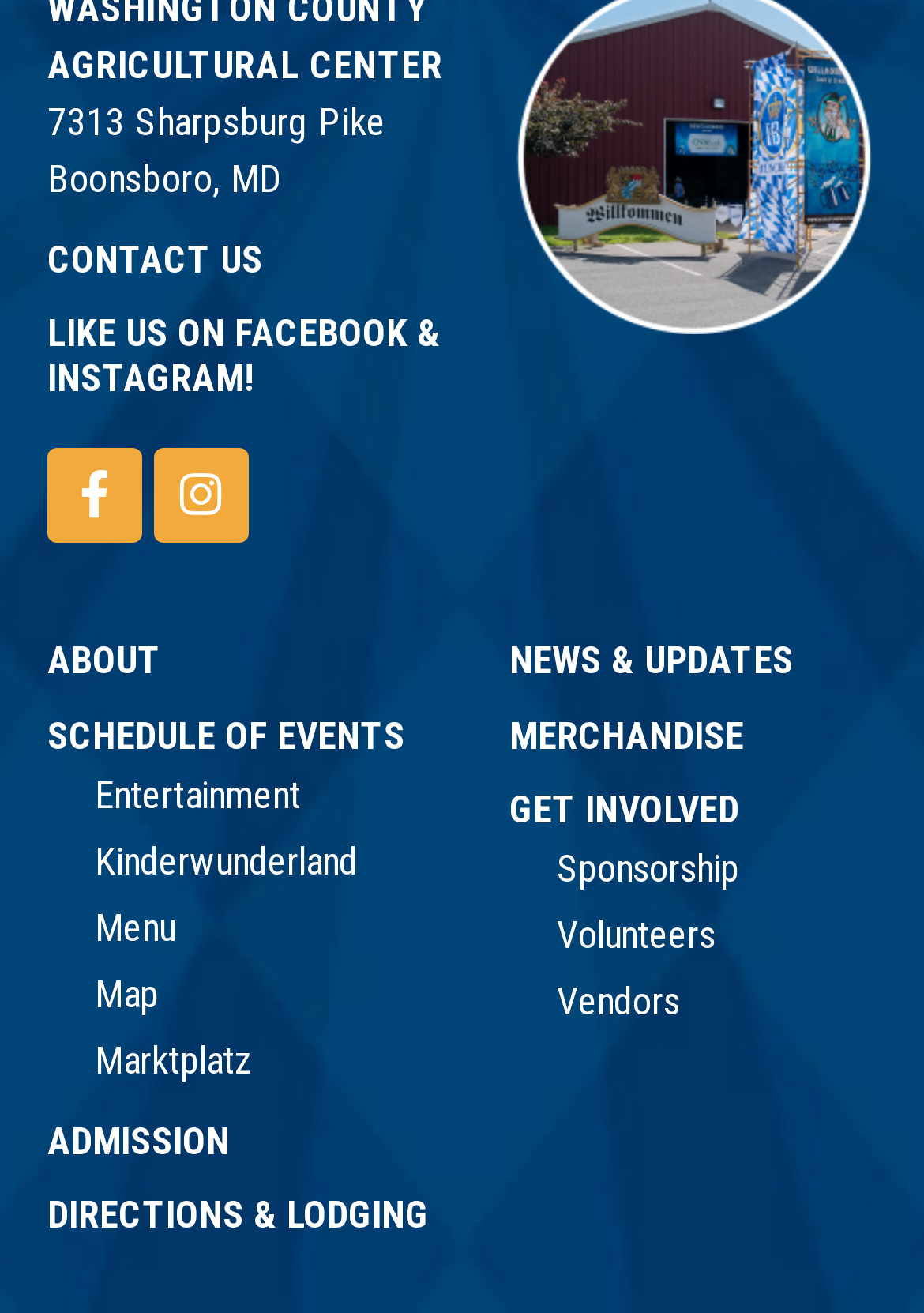Please identify the bounding box coordinates of the element's region that needs to be clicked to fulfill the following instruction: "Browse merchandise". The bounding box coordinates should consist of four float numbers between 0 and 1, i.e., [left, top, right, bottom].

[0.551, 0.543, 0.805, 0.577]